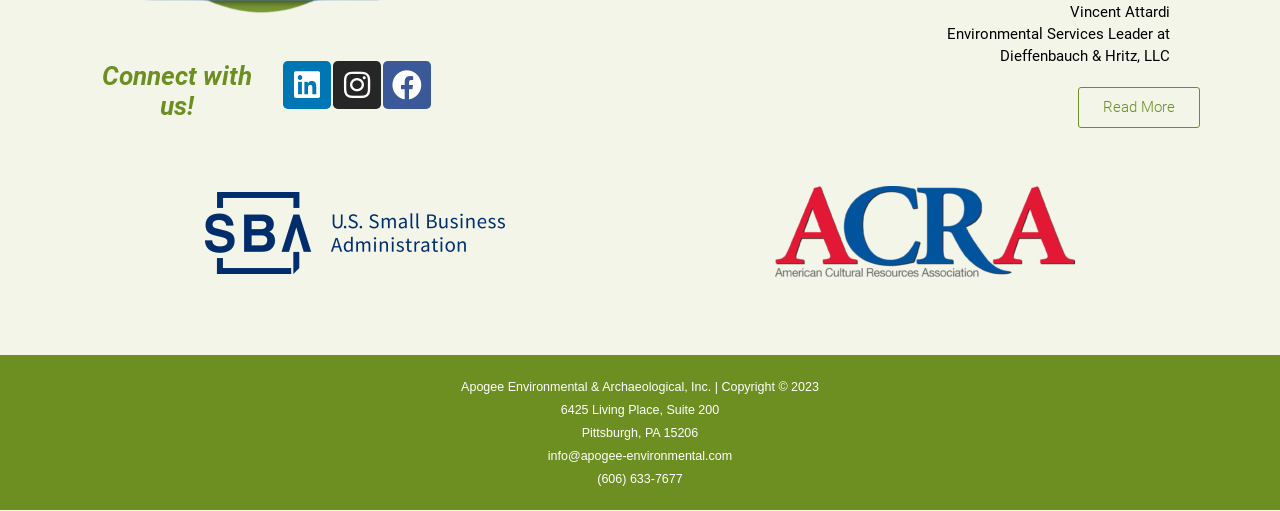What is the phone number?
Please respond to the question with a detailed and informative answer.

The phone number can be found at the bottom of the webpage, which is '(606) 633-7677', located below the company address.